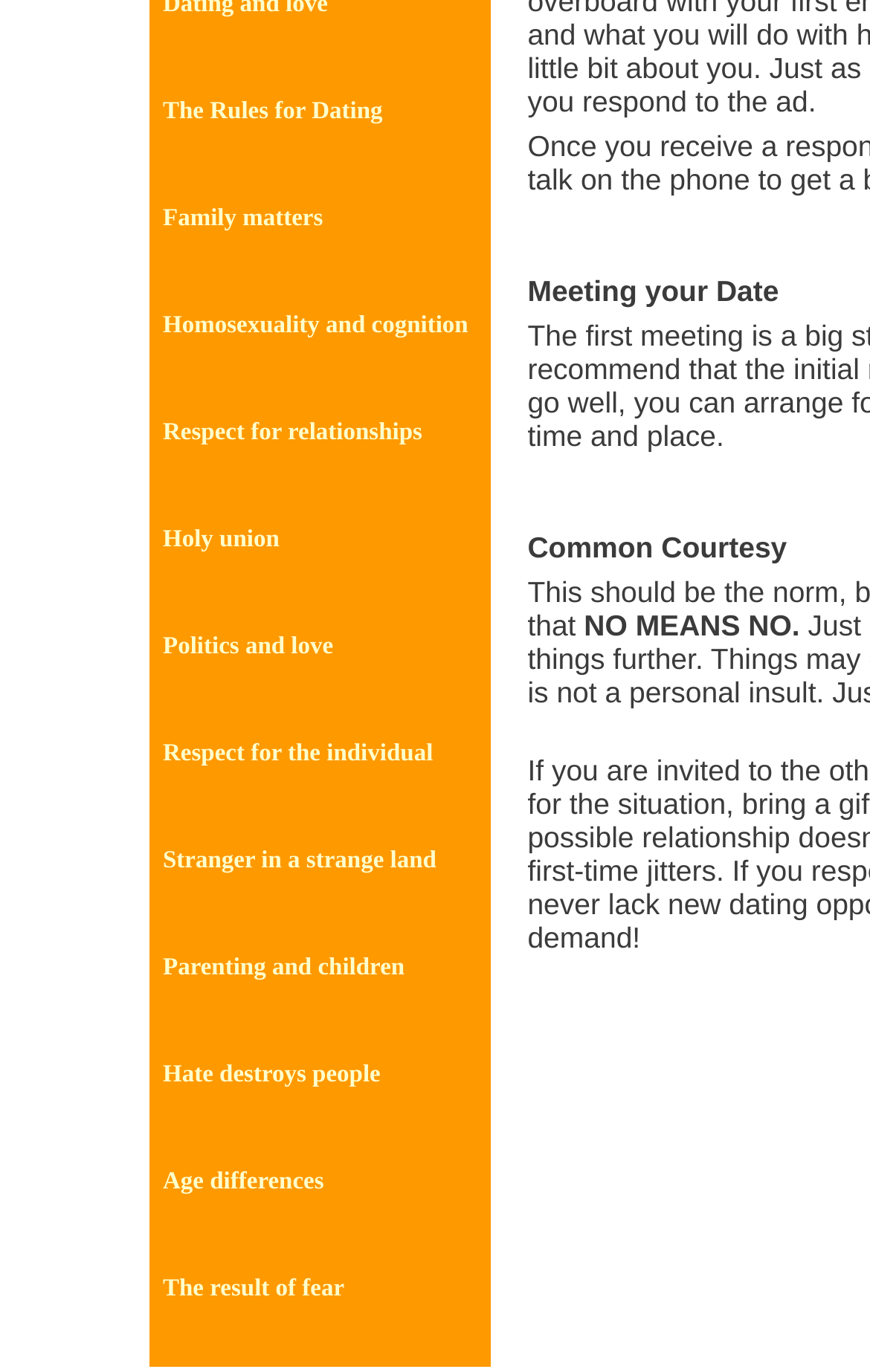Please identify the bounding box coordinates for the region that you need to click to follow this instruction: "Explore Respect for relationships".

[0.187, 0.306, 0.485, 0.325]